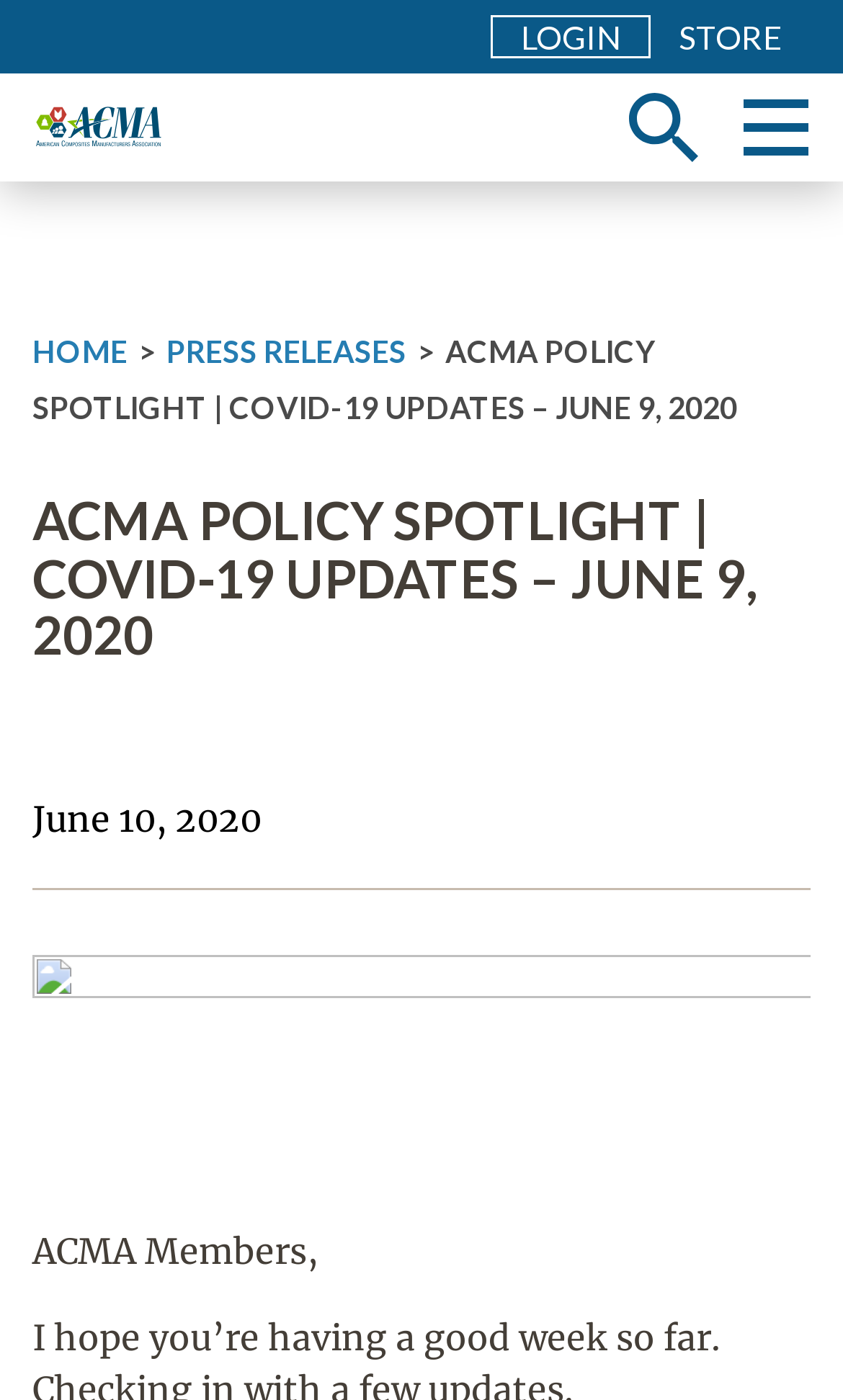How many navigation links are there?
Kindly give a detailed and elaborate answer to the question.

I counted the links 'HOME', 'PRESS RELEASES', and 'LOGIN' in the navigation menu to get the answer.